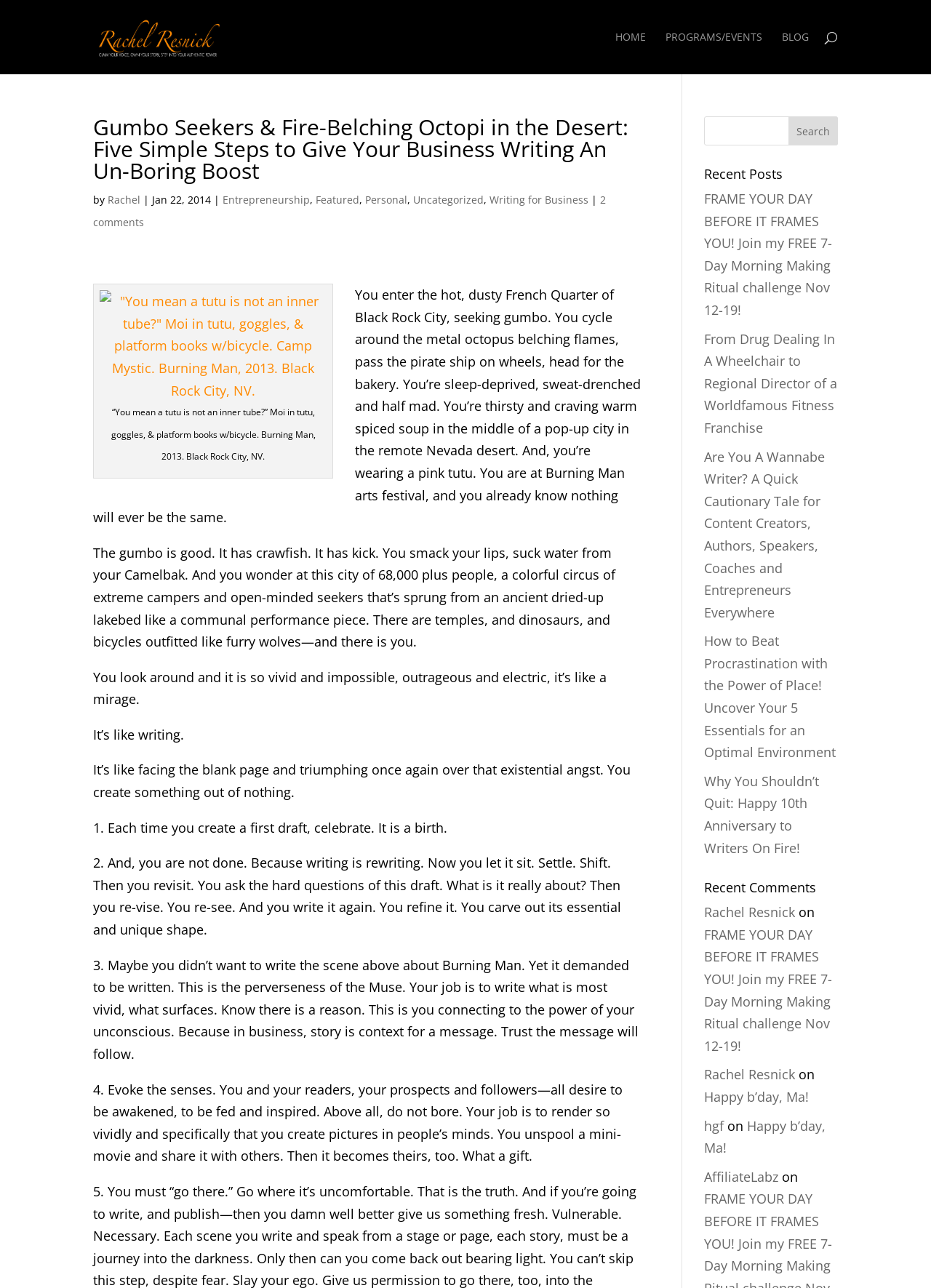Please identify the bounding box coordinates of the area that needs to be clicked to fulfill the following instruction: "View recent posts."

[0.756, 0.13, 0.9, 0.146]